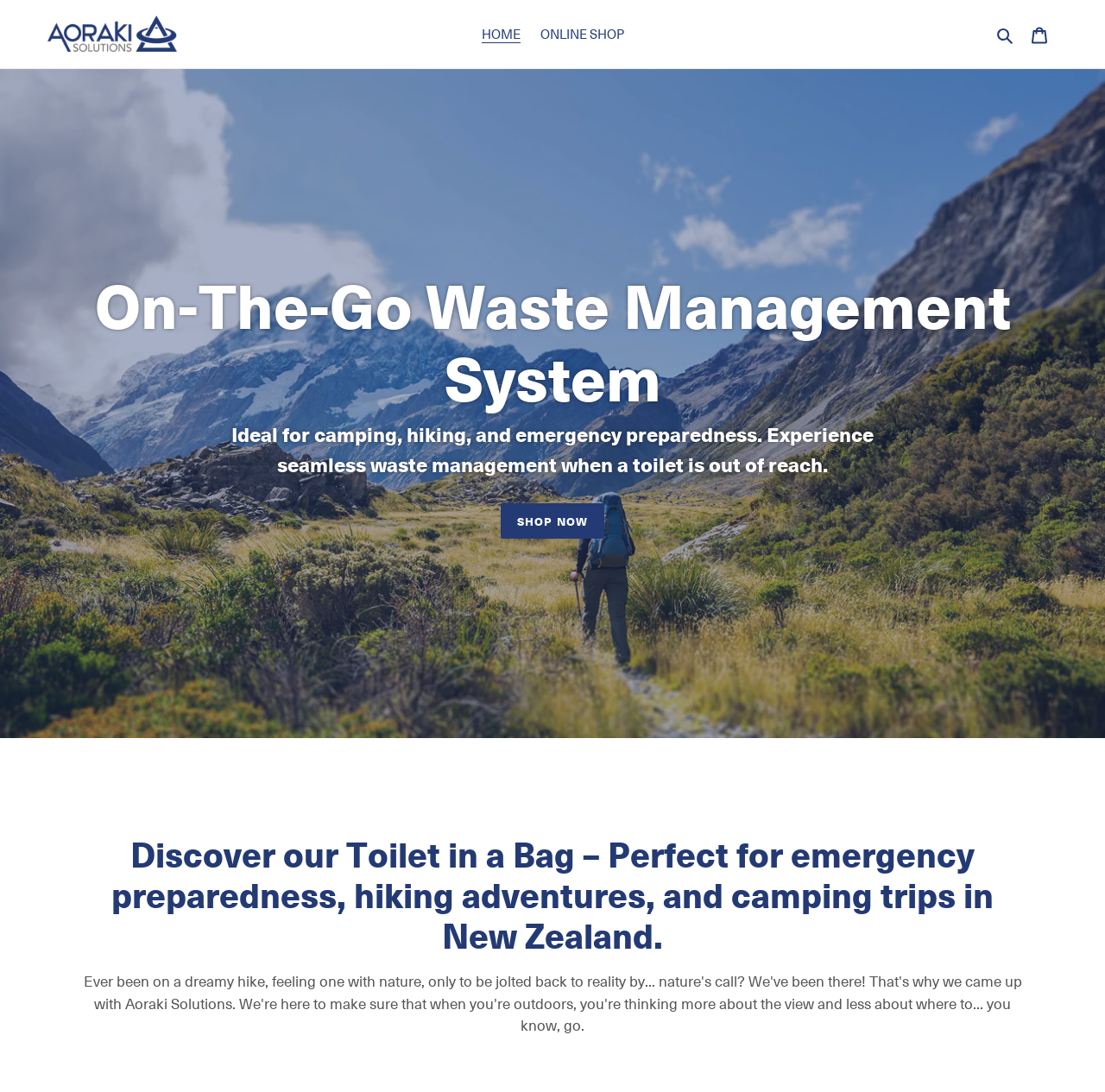What is the company name?
Give a detailed explanation using the information visible in the image.

The company name is obtained from the heading element at the top of the webpage, which is 'Aoraki Solutions Limited'.